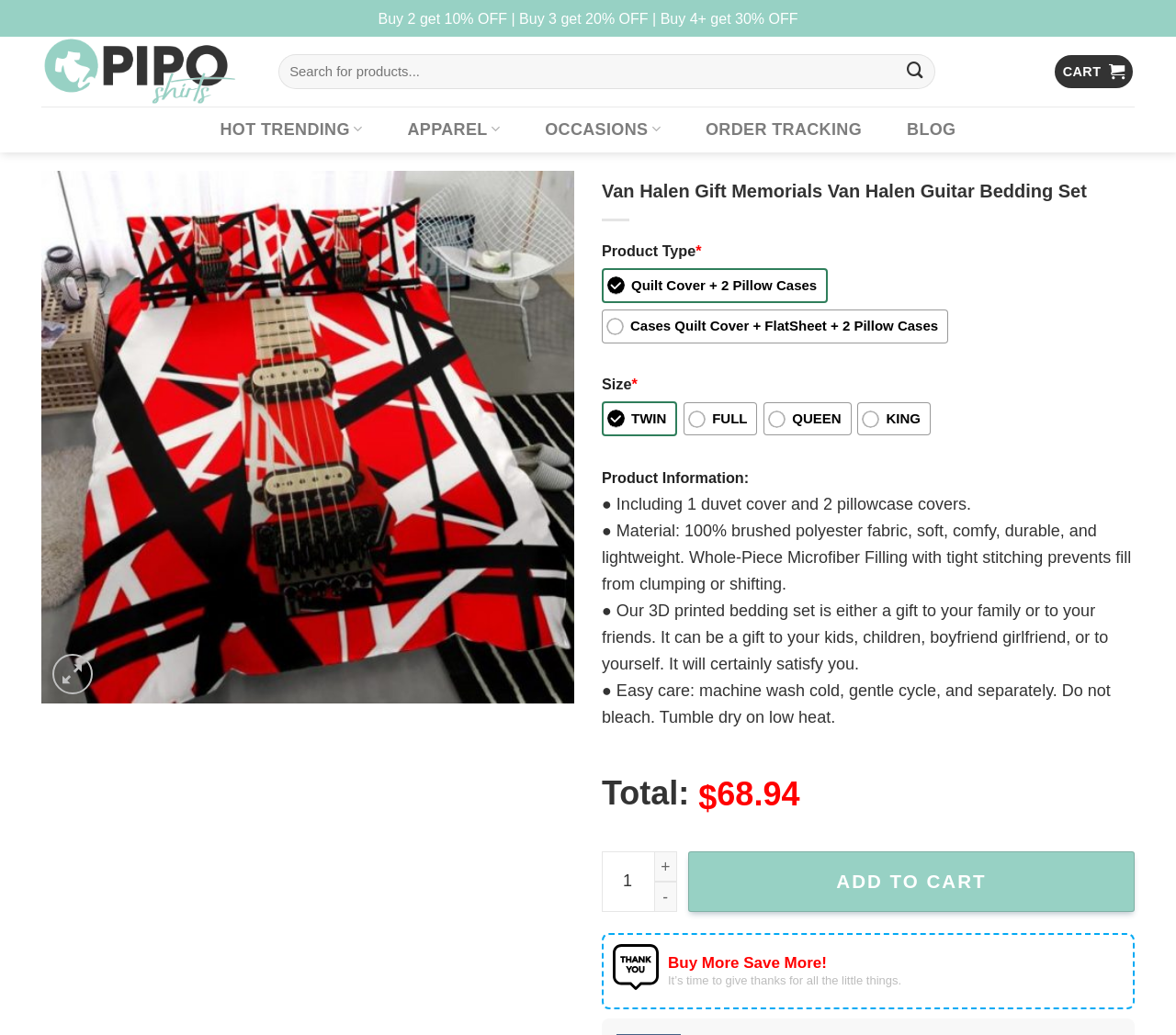What is the material of the bedding set?
From the details in the image, provide a complete and detailed answer to the question.

The product information section of the webpage provides details about the material of the bedding set, which is stated as '100% brushed polyester fabric, soft, comfy, durable, and lightweight'.